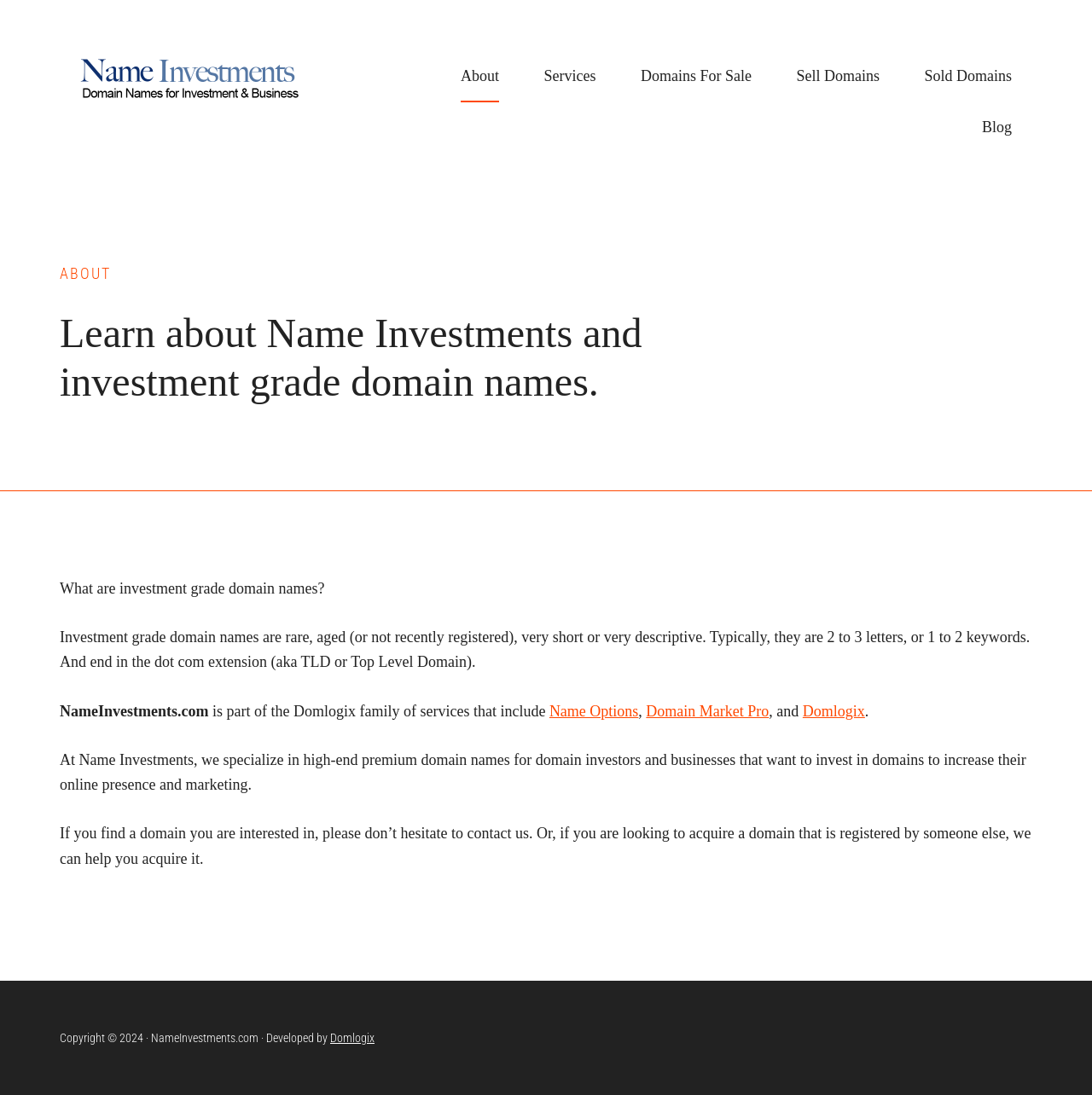Identify the bounding box for the given UI element using the description provided. Coordinates should be in the format (top-left x, top-left y, bottom-right x, bottom-right y) and must be between 0 and 1. Here is the description: Movies

None